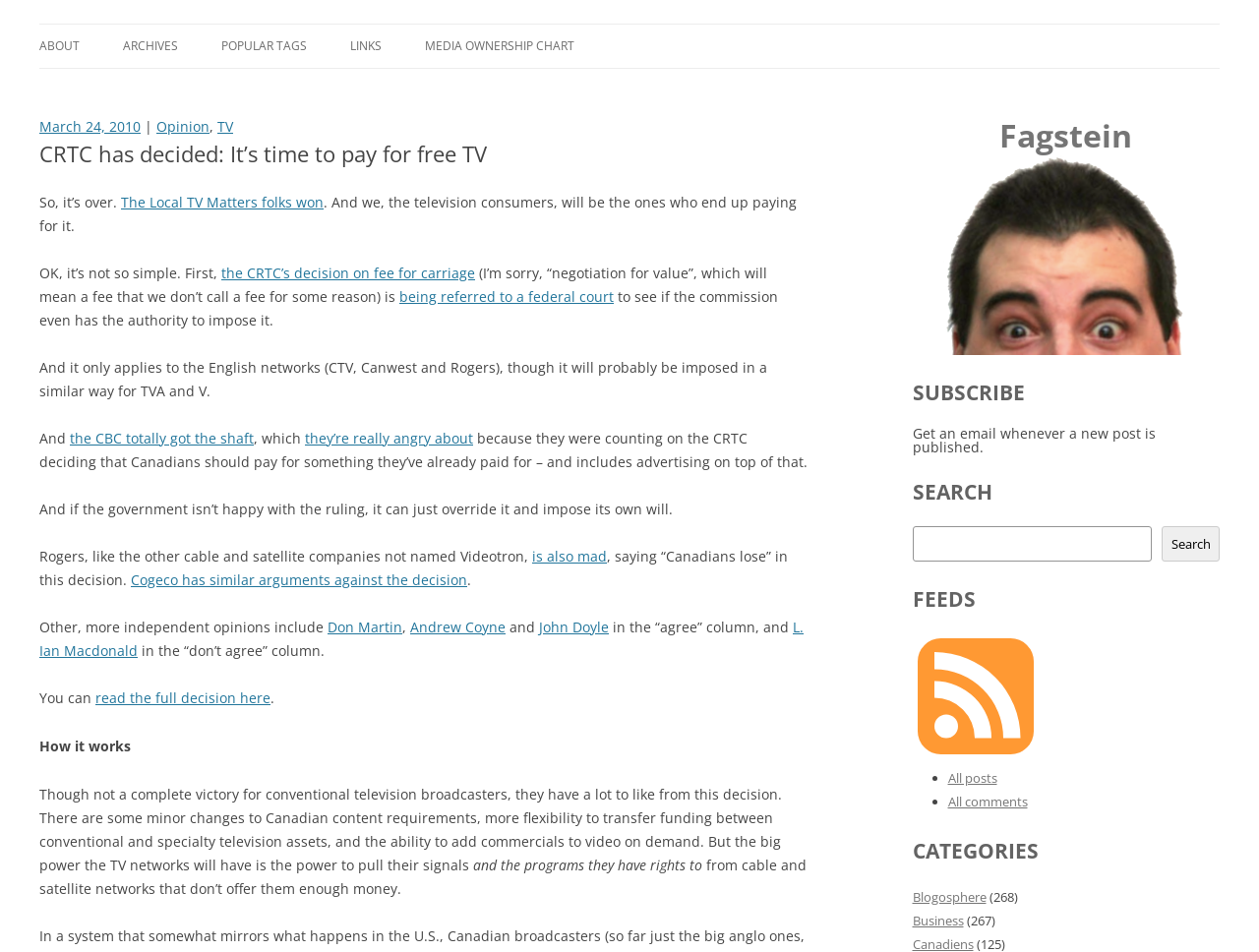Find the bounding box of the UI element described as follows: "they’re really angry about".

[0.242, 0.45, 0.376, 0.47]